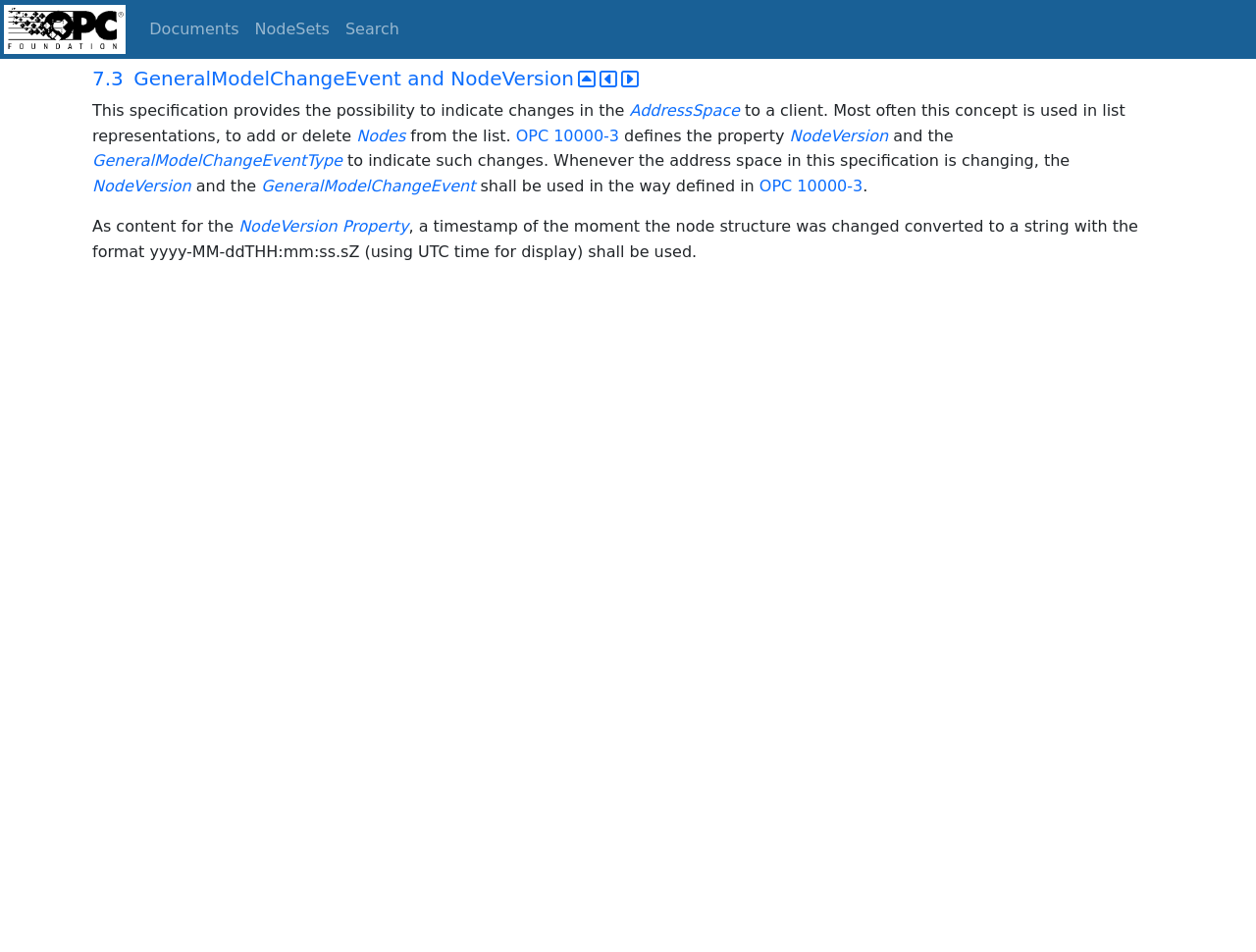Could you highlight the region that needs to be clicked to execute the instruction: "Visit OPC Foundation website"?

[0.003, 0.0, 0.1, 0.062]